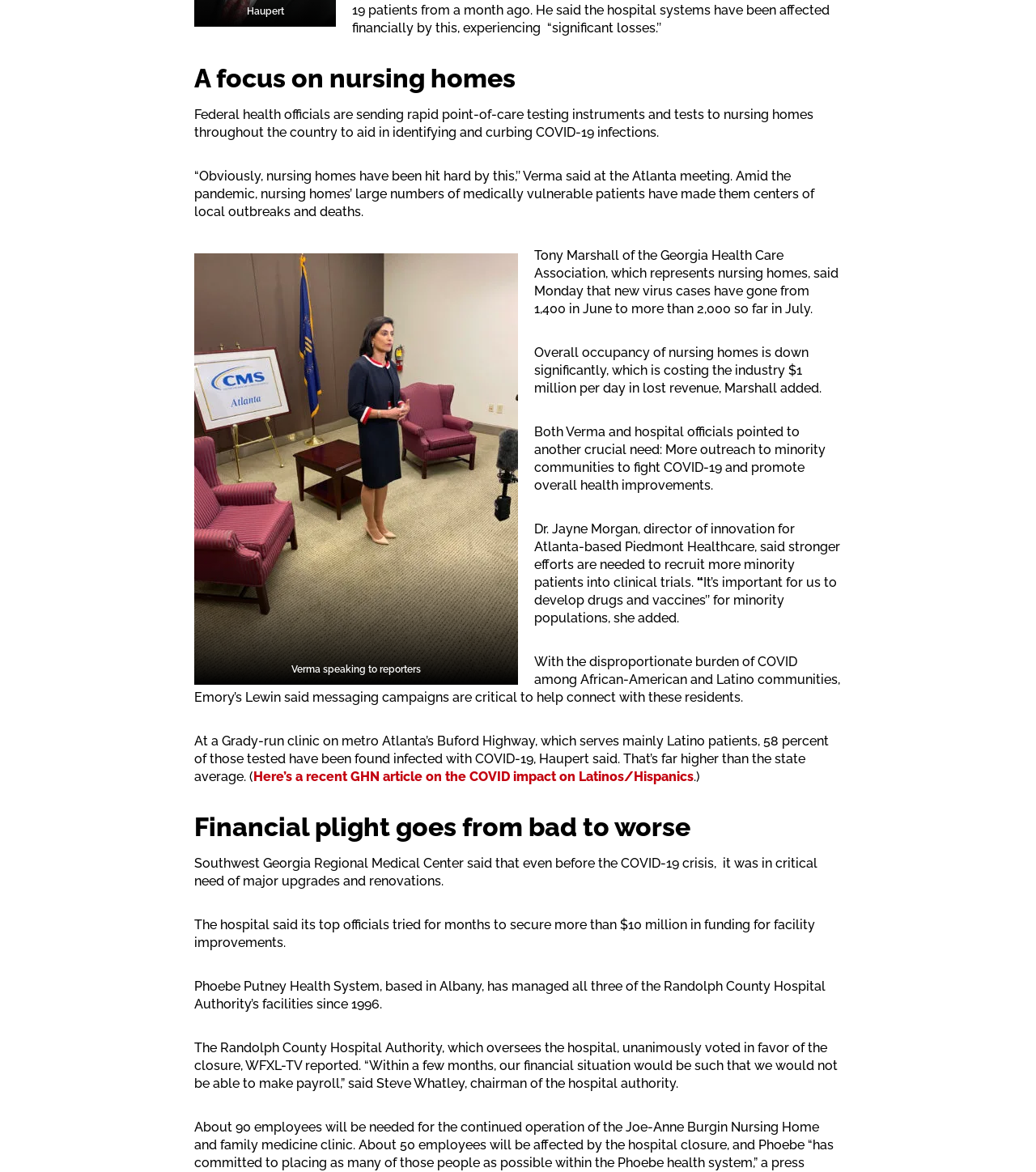What is the current situation of nursing homes' occupancy?
Please provide a detailed and thorough answer to the question.

According to the text, Tony Marshall of the Georgia Health Care Association mentioned that overall occupancy of nursing homes is down significantly, which is costing the industry $1 million per day in lost revenue.